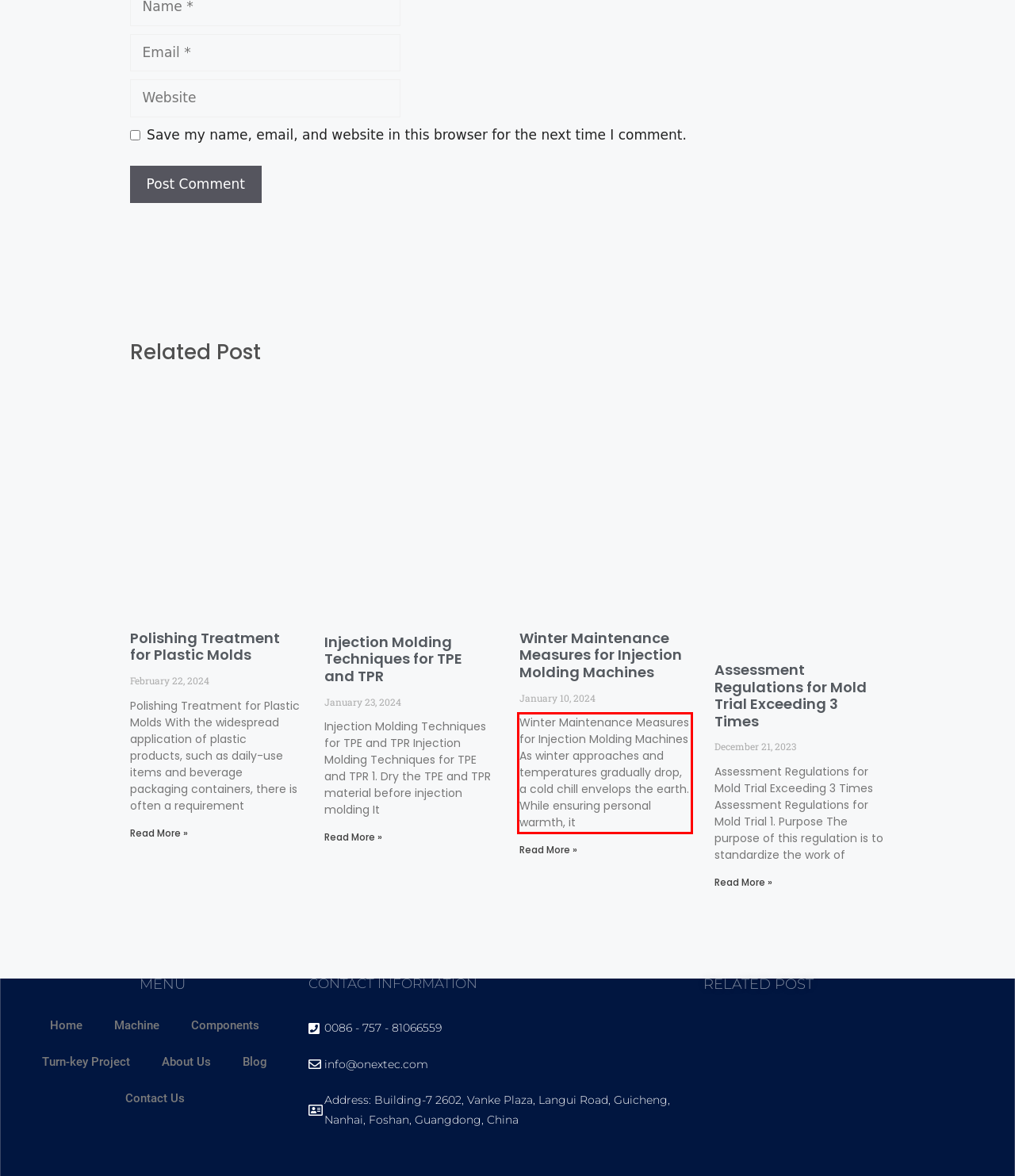Look at the provided screenshot of the webpage and perform OCR on the text within the red bounding box.

Winter Maintenance Measures for Injection Molding Machines As winter approaches and temperatures gradually drop, a cold chill envelops the earth. While ensuring personal warmth, it